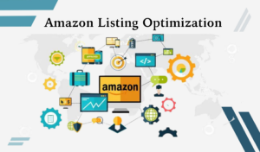Answer this question using a single word or a brief phrase:
What is the scope of Amazon's marketplace?

Global